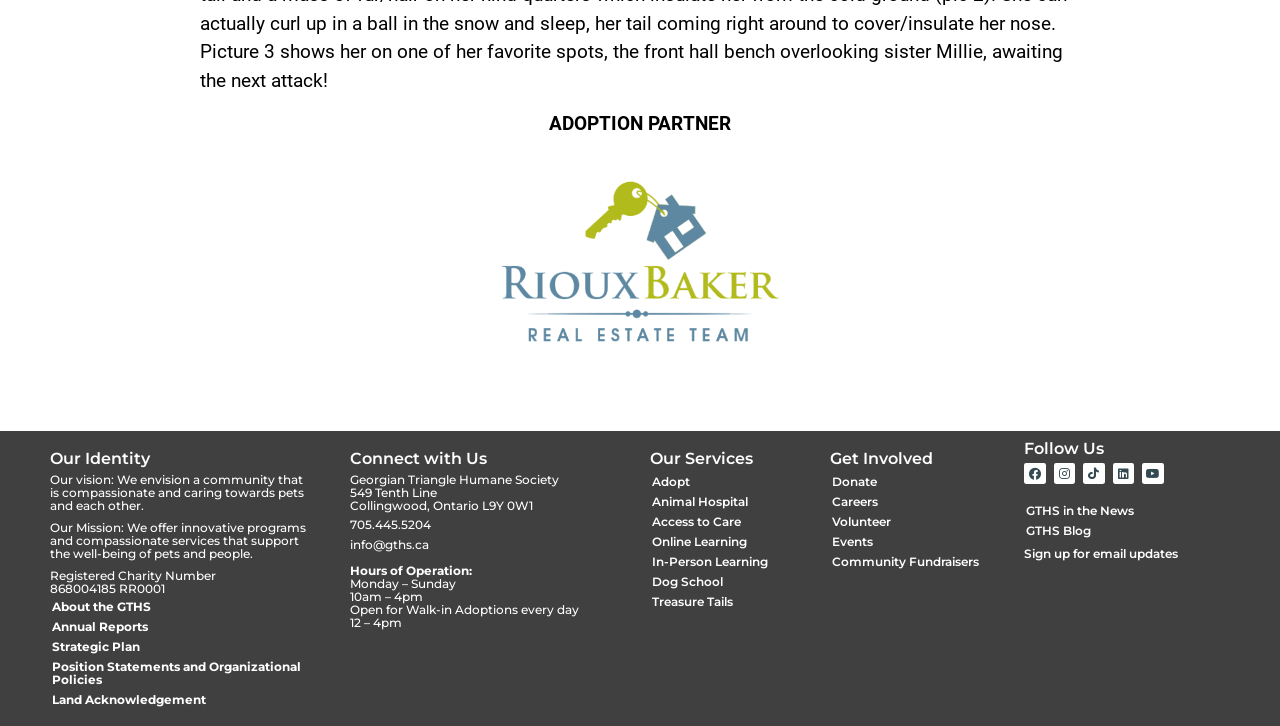Please find the bounding box coordinates of the element's region to be clicked to carry out this instruction: "Get in touch with the organization".

[0.273, 0.711, 0.337, 0.732]